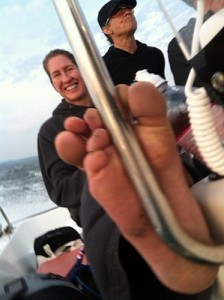Give a one-word or short phrase answer to this question: 
Is the atmosphere of the outing formal?

No